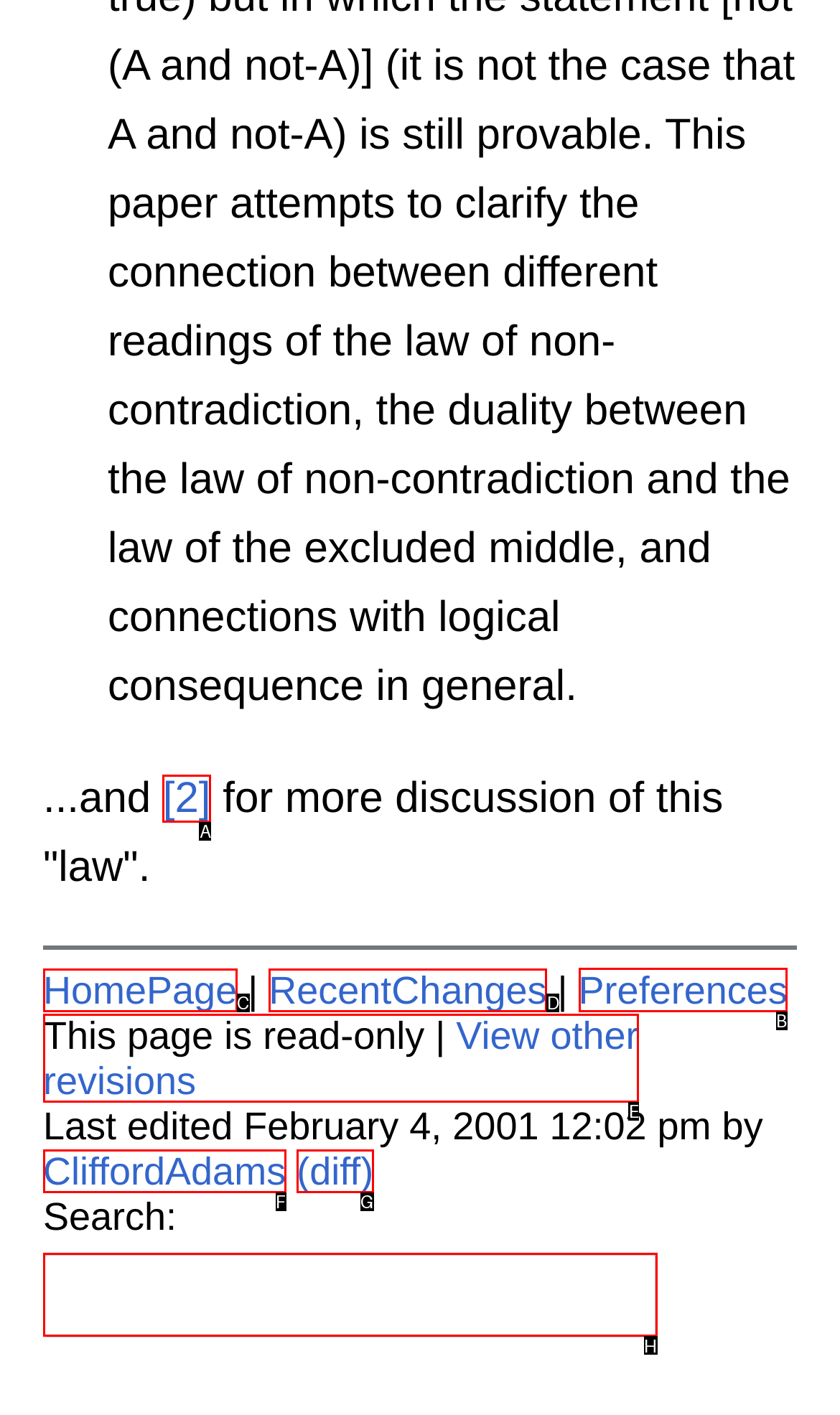Determine which option should be clicked to carry out this task: Click on Self-transcendence
State the letter of the correct choice from the provided options.

None